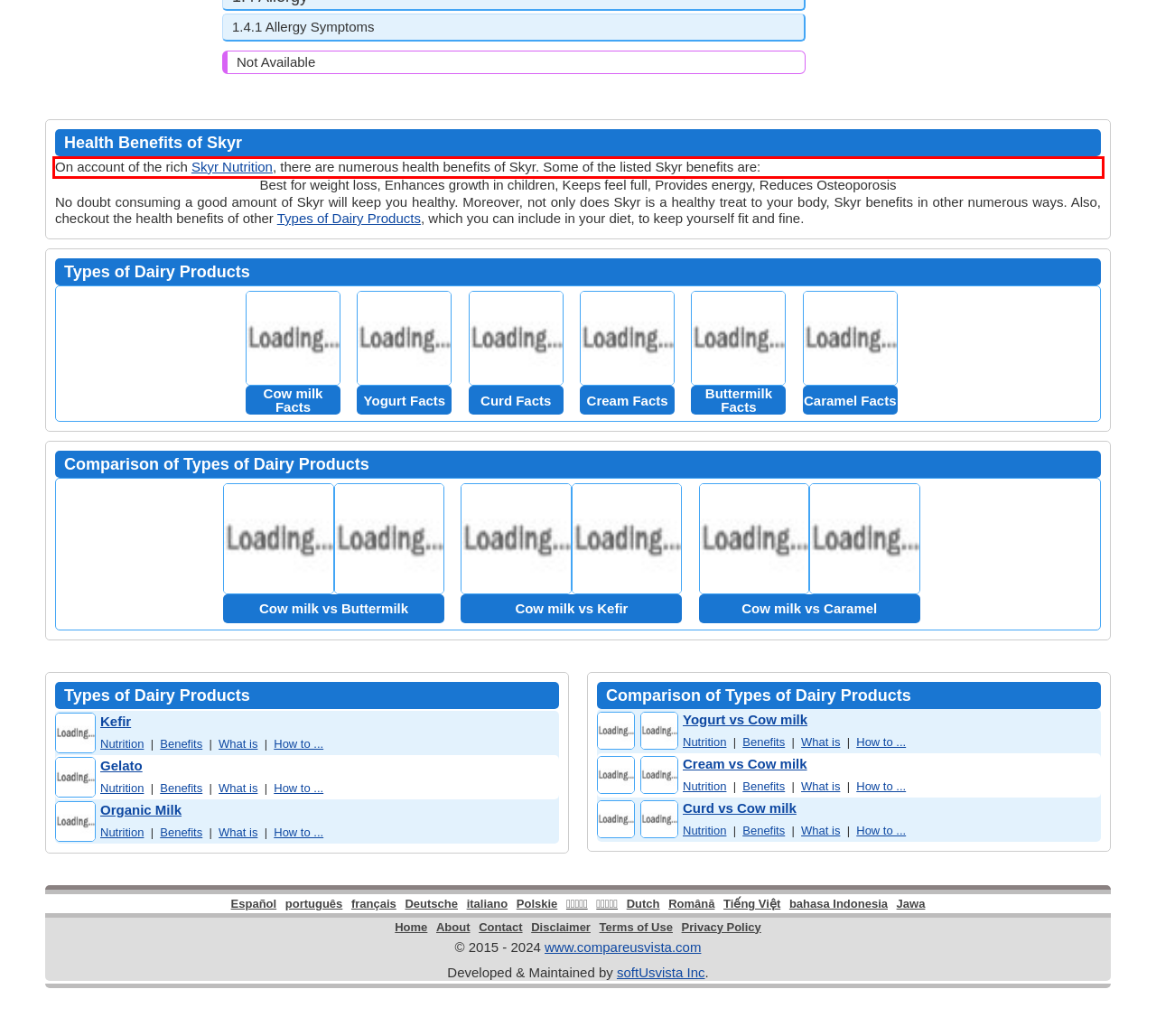Analyze the screenshot of the webpage and extract the text from the UI element that is inside the red bounding box.

On account of the rich Skyr Nutrition, there are numerous health benefits of Skyr. Some of the listed Skyr benefits are: